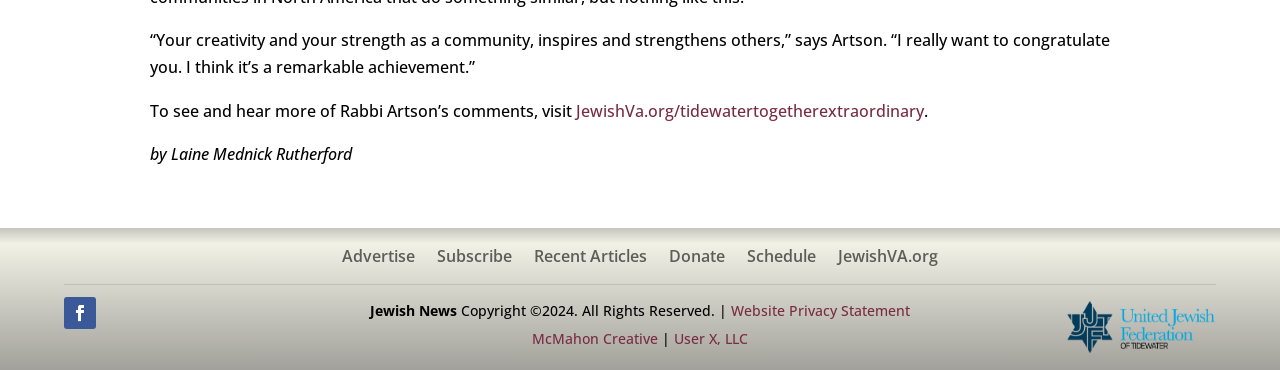Can you pinpoint the bounding box coordinates for the clickable element required for this instruction: "Enter your name in the input field"? The coordinates should be four float numbers between 0 and 1, i.e., [left, top, right, bottom].

None